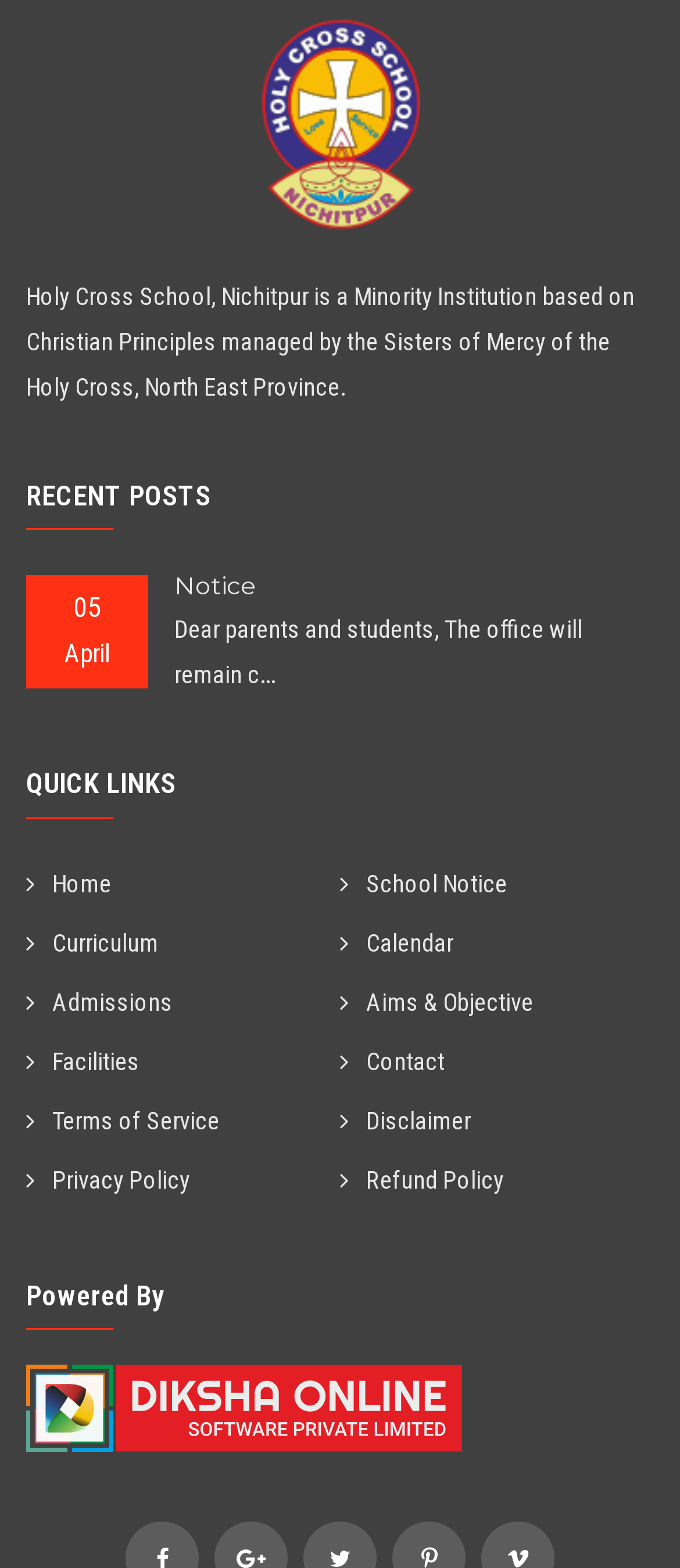Calculate the bounding box coordinates of the UI element given the description: "Facilities".

[0.038, 0.659, 0.205, 0.695]